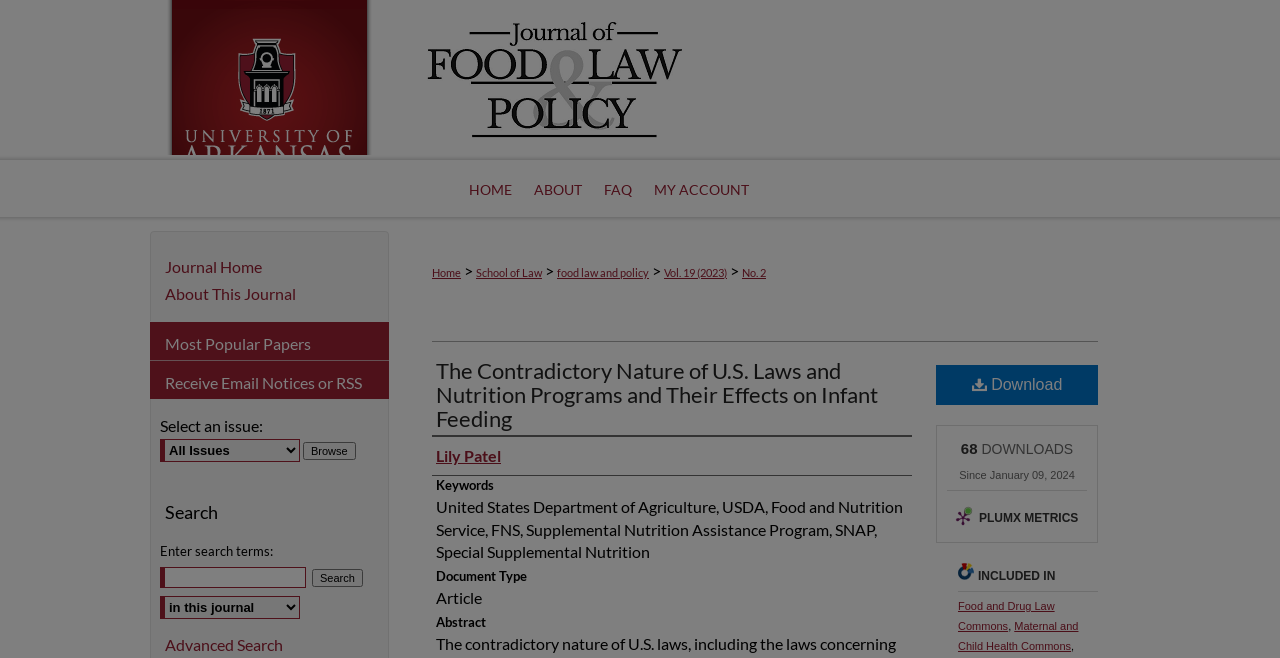Identify the bounding box coordinates of the region that should be clicked to execute the following instruction: "Visit David Maillard's page".

None